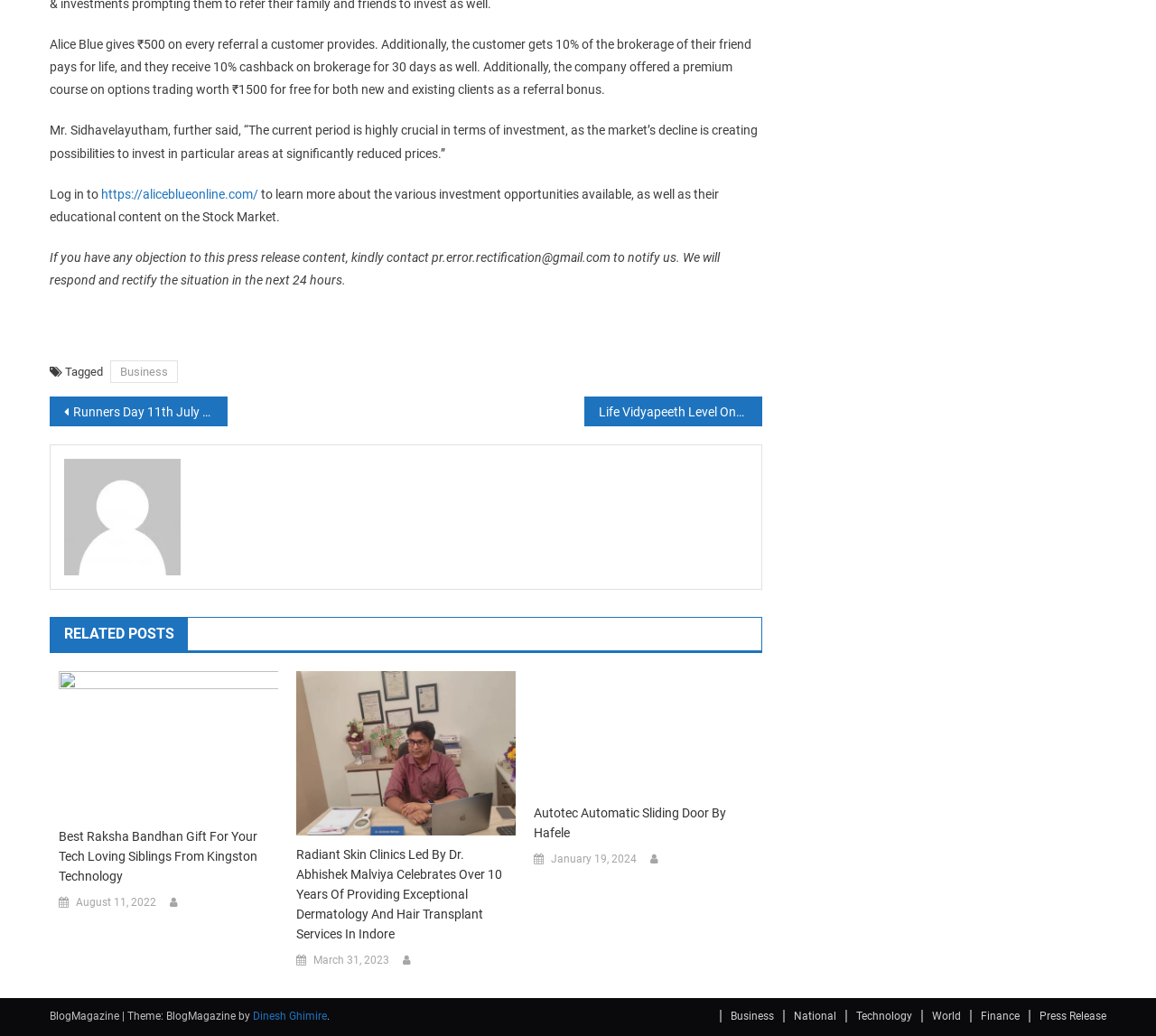What are the categories listed in the footer?
Please provide a comprehensive and detailed answer to the question.

The footer of the webpage lists several categories, including Business, National, Technology, World, Finance, and Press Release, which are likely categories for the blog's content.